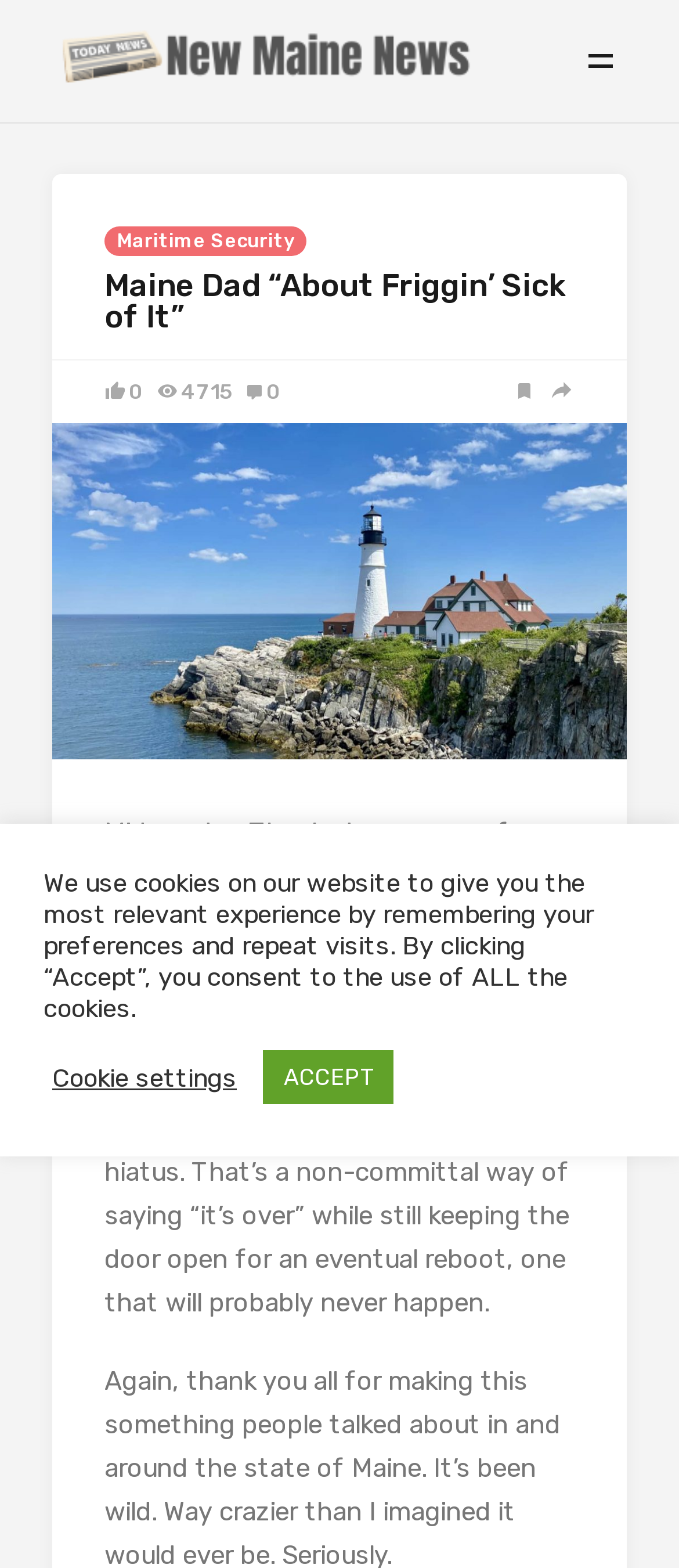Generate the title text from the webpage.

Maine Dad “About Friggin’ Sick of It”